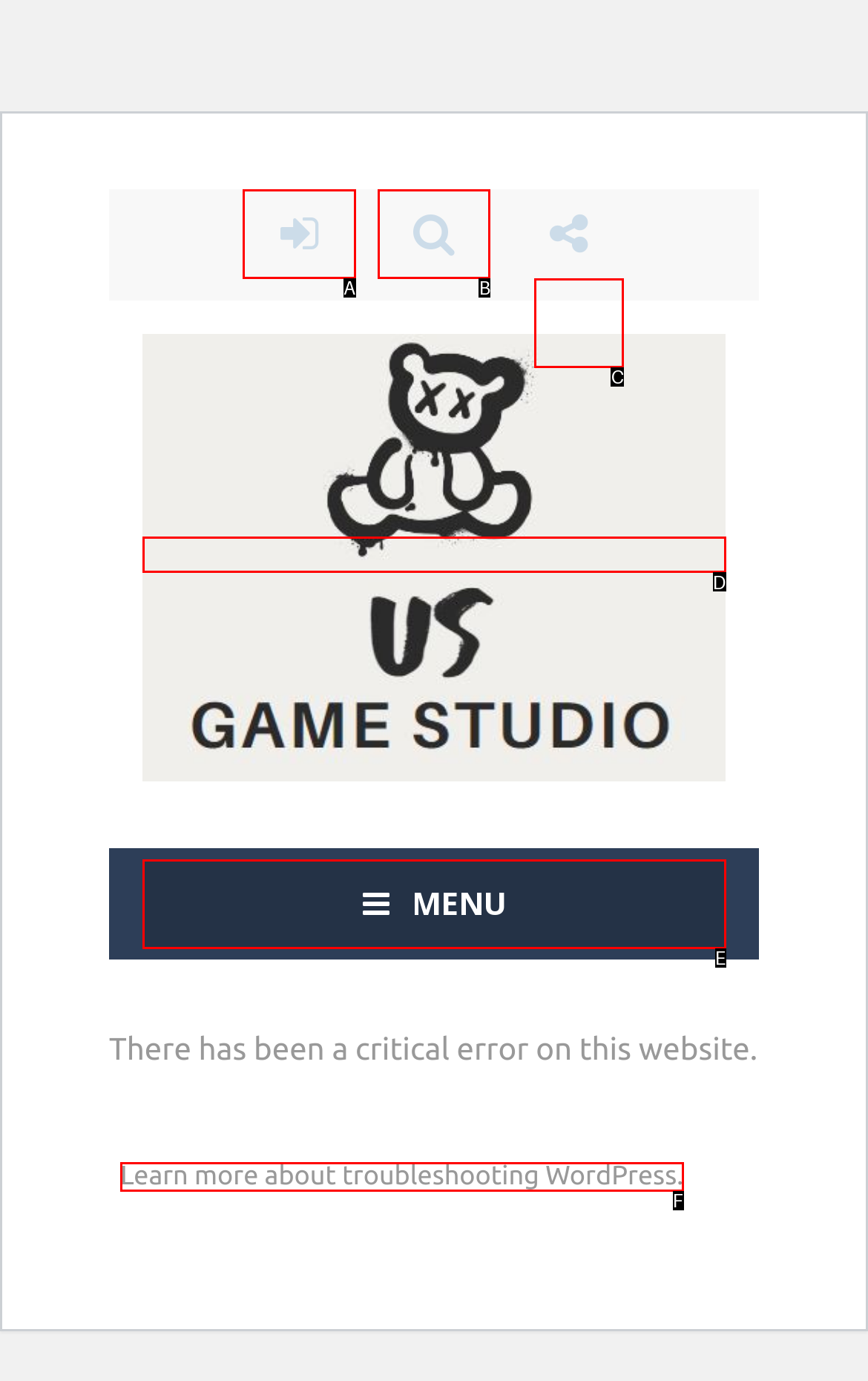From the choices given, find the HTML element that matches this description: Learn more about troubleshooting WordPress.. Answer with the letter of the selected option directly.

F